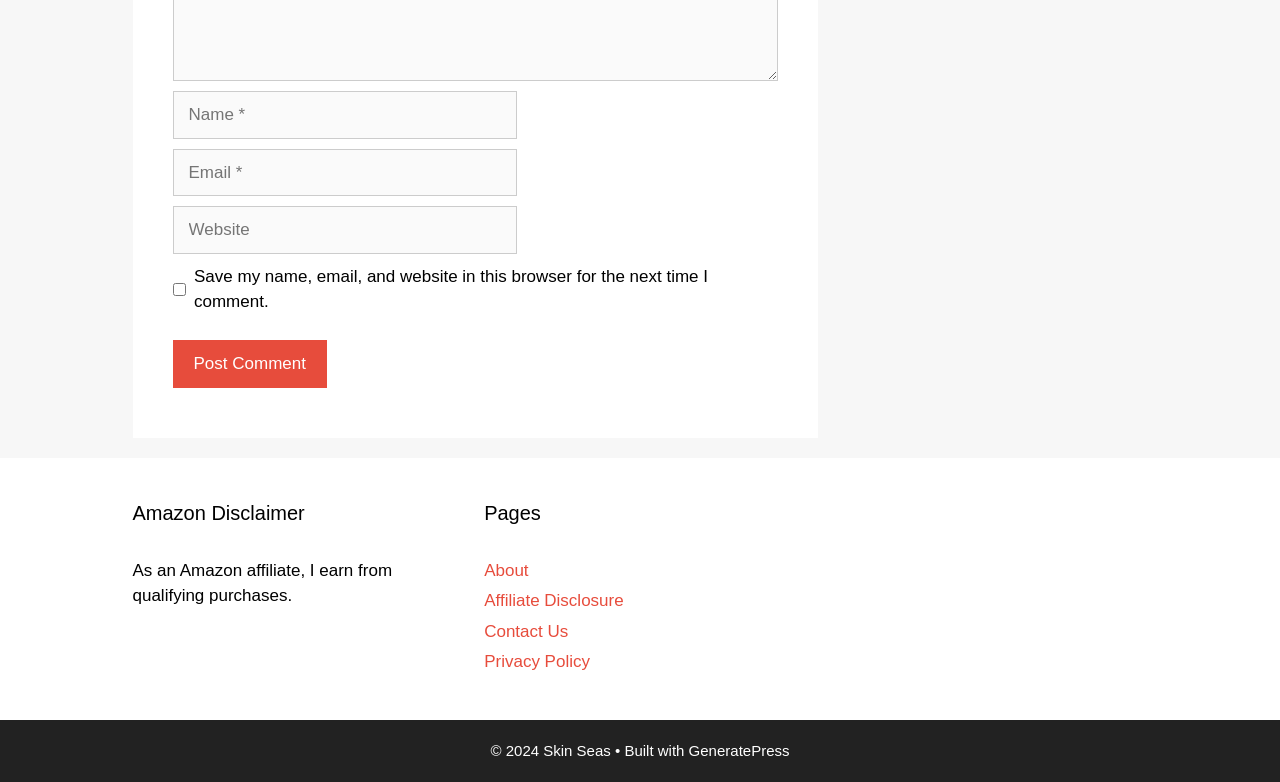Identify the bounding box coordinates of the clickable region to carry out the given instruction: "Click the Post Comment button".

[0.135, 0.435, 0.255, 0.496]